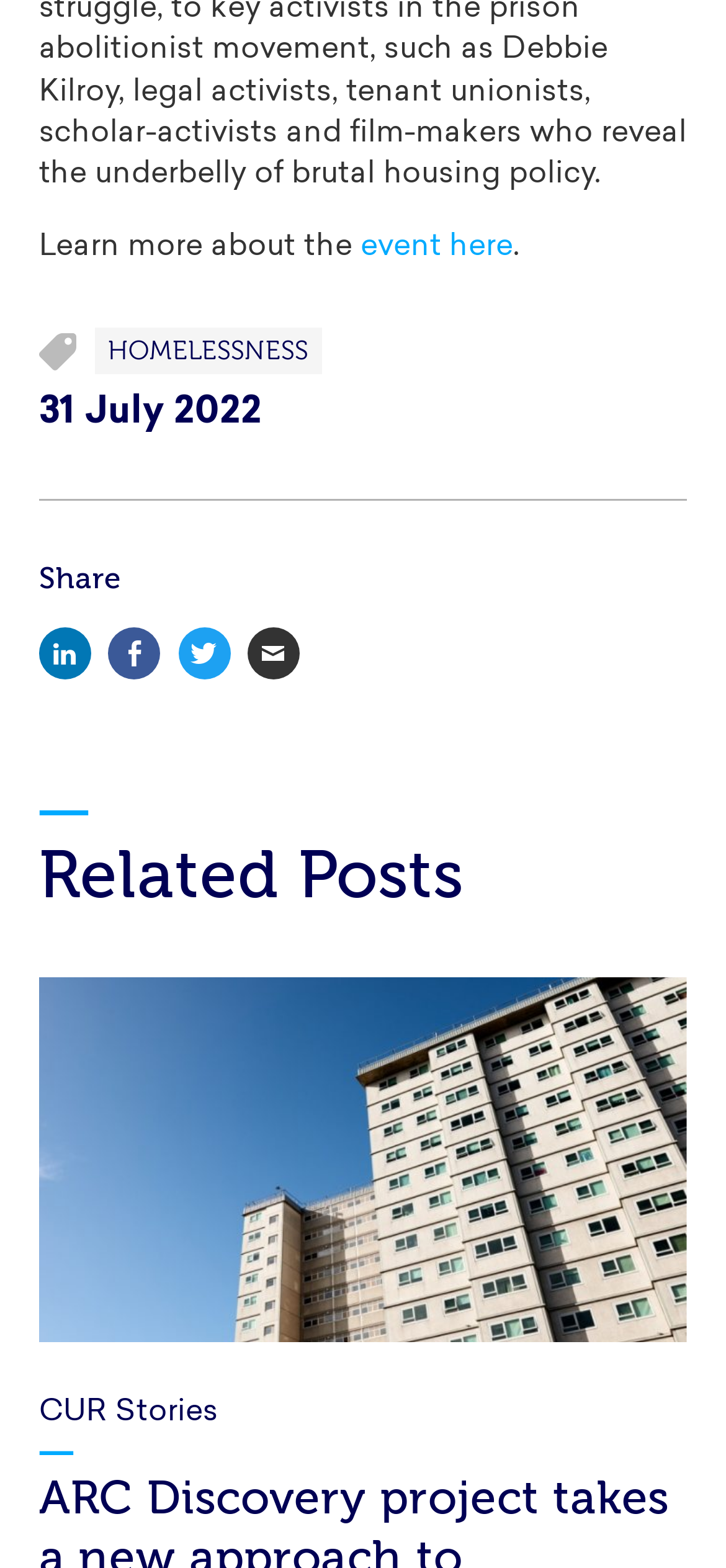Observe the image and answer the following question in detail: What is the category of the related posts?

I found the related posts section on the webpage, which has a link to 'CUR Stories', indicating that the category of the related posts is 'CUR Stories'.